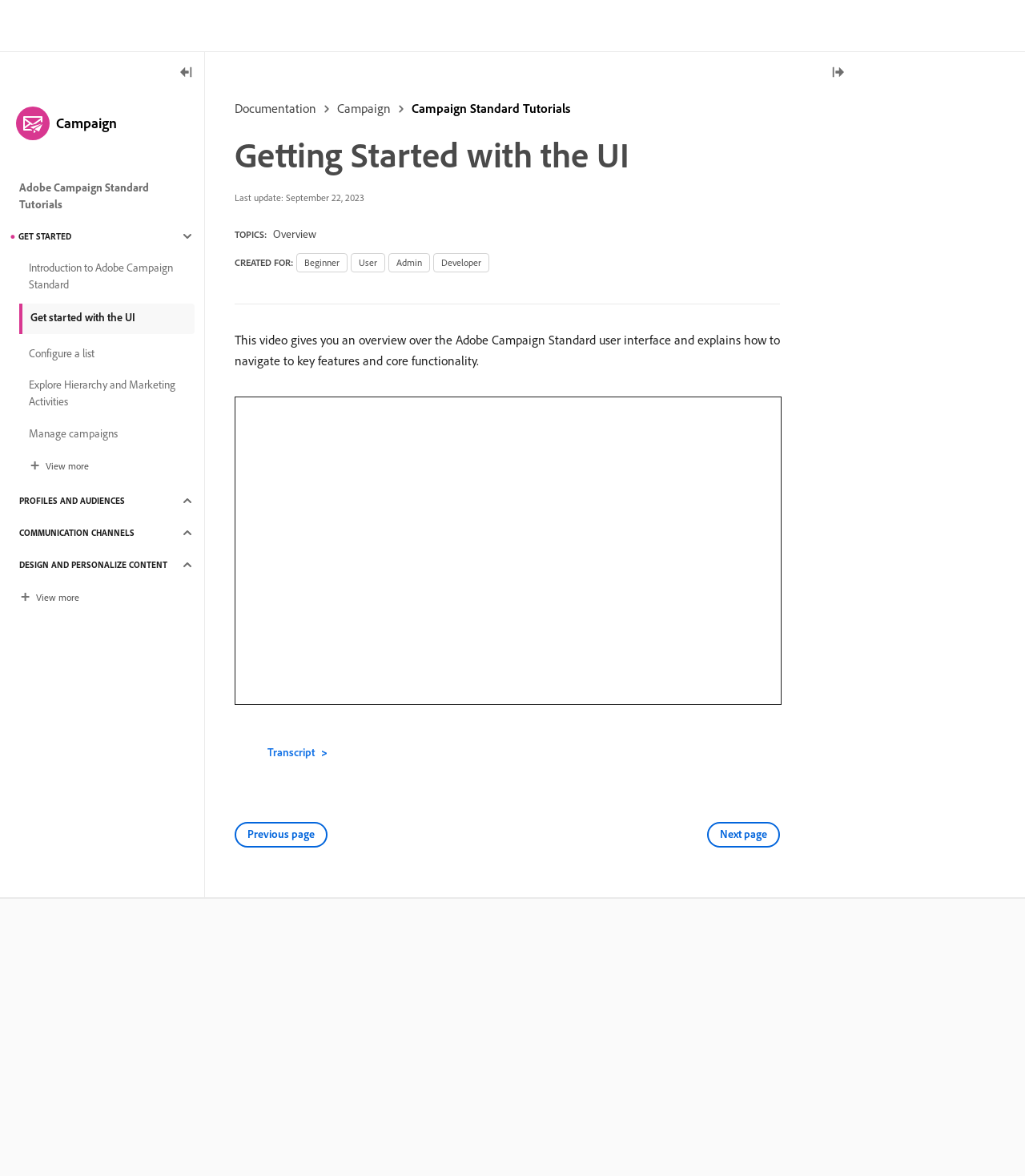How many tutorials are listed under 'Campaign Standard Tutorials'?
Based on the visual information, provide a detailed and comprehensive answer.

I counted the number of links under 'Campaign Standard Tutorials' and found that there are 6 tutorials listed, including 'Introduction to Adobe Campaign Standard', 'Get started with the UI', 'Configure a list', 'Explore Hierarchy and Marketing Activities', 'Manage campaigns', and more.